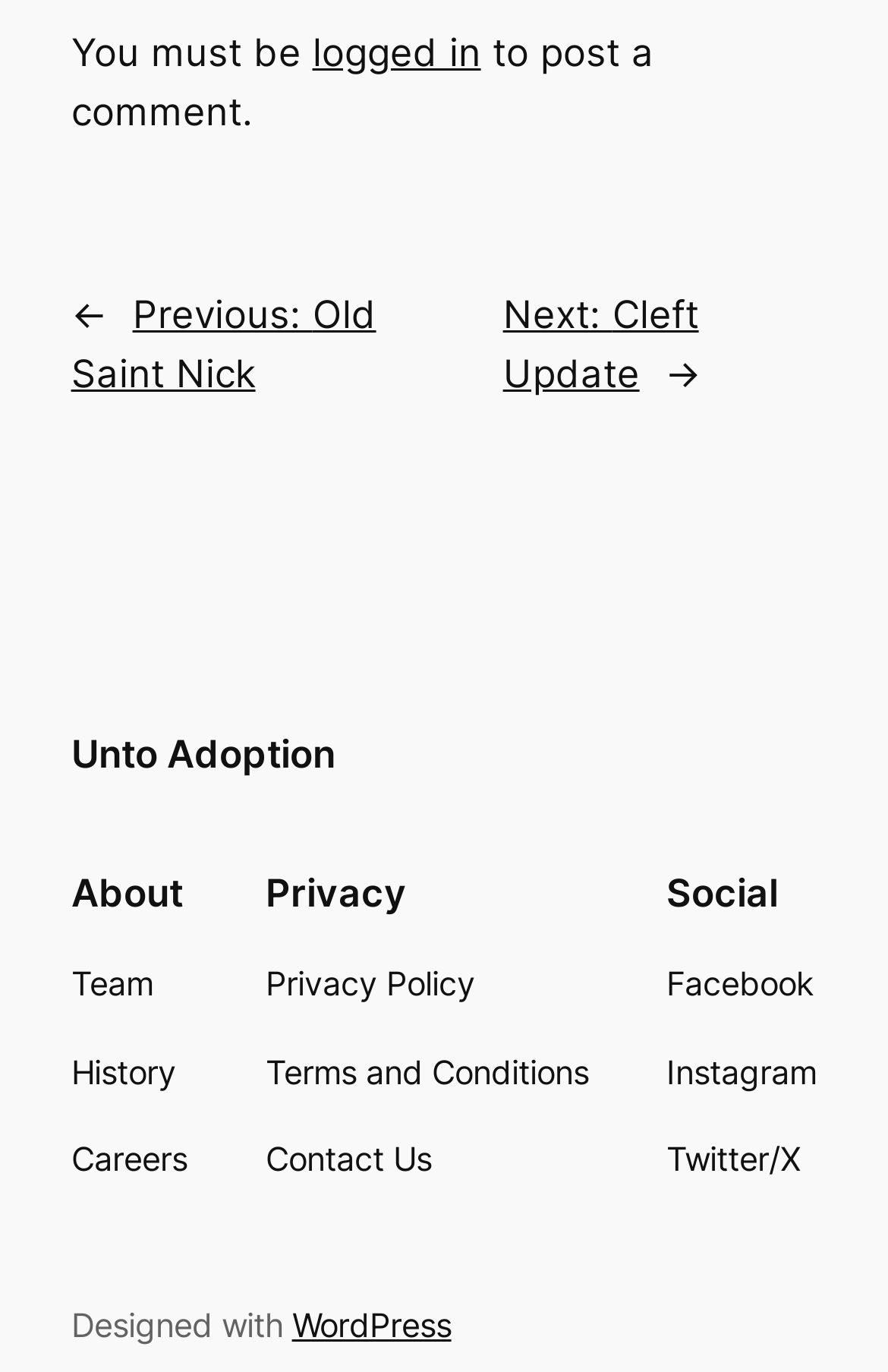What is the name of the post?
Please ensure your answer to the question is detailed and covers all necessary aspects.

The webpage has a link with the text 'Unto Adoption' which is likely the name of the post. There is also an image with the same name, suggesting that it is the title of the post.